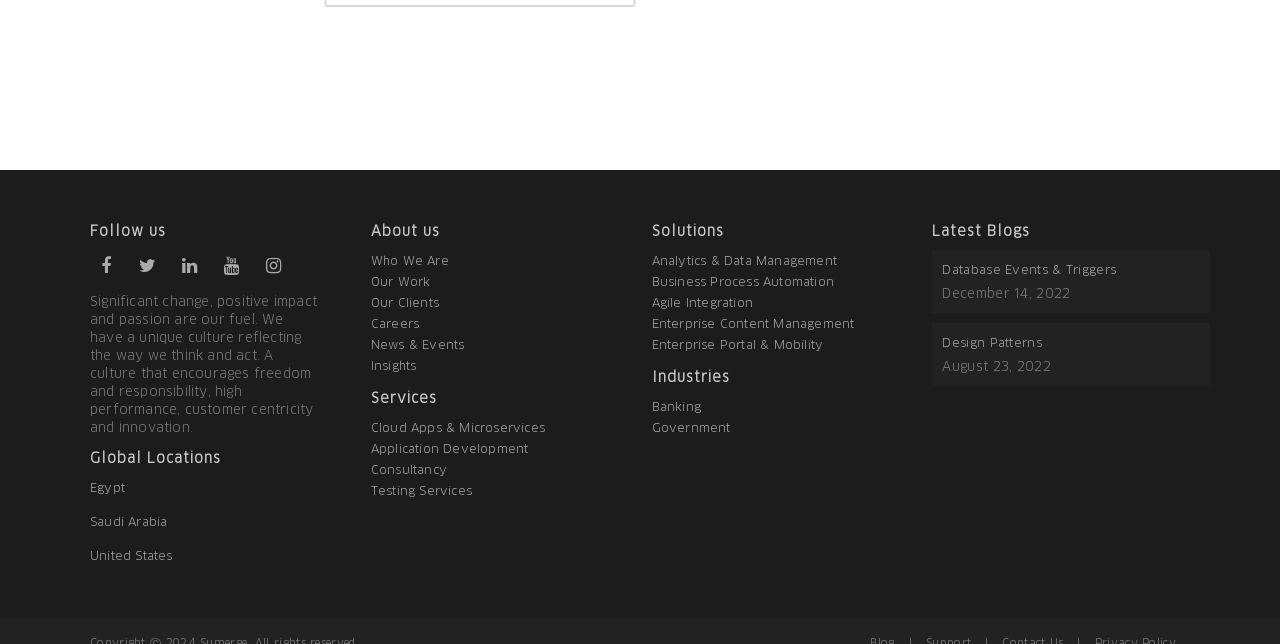Using the description "Government", locate and provide the bounding box of the UI element.

[0.509, 0.654, 0.571, 0.674]